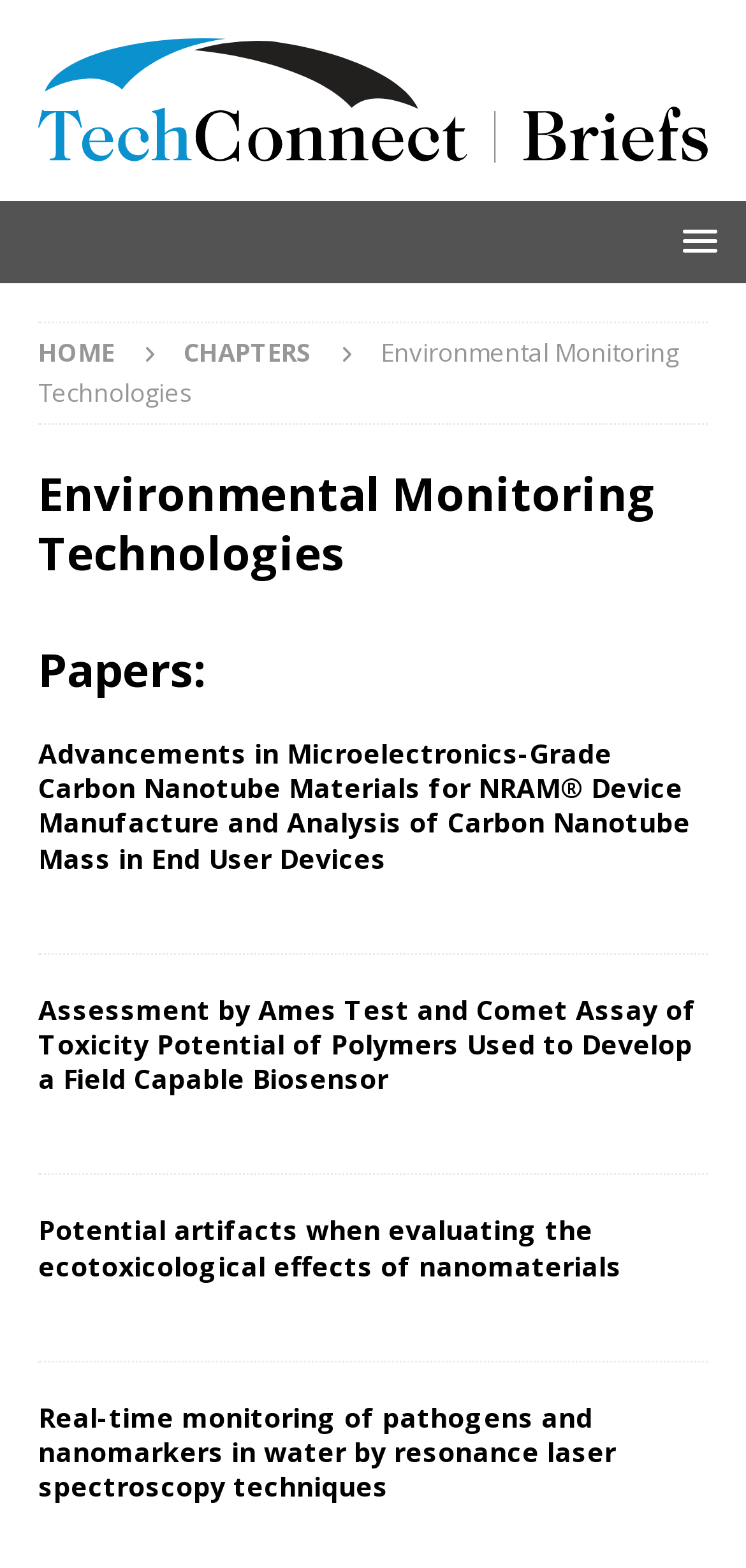From the screenshot, find the bounding box of the UI element matching this description: "alt="TechConnect Briefs"". Supply the bounding box coordinates in the form [left, top, right, bottom], each a float between 0 and 1.

[0.051, 0.078, 0.949, 0.101]